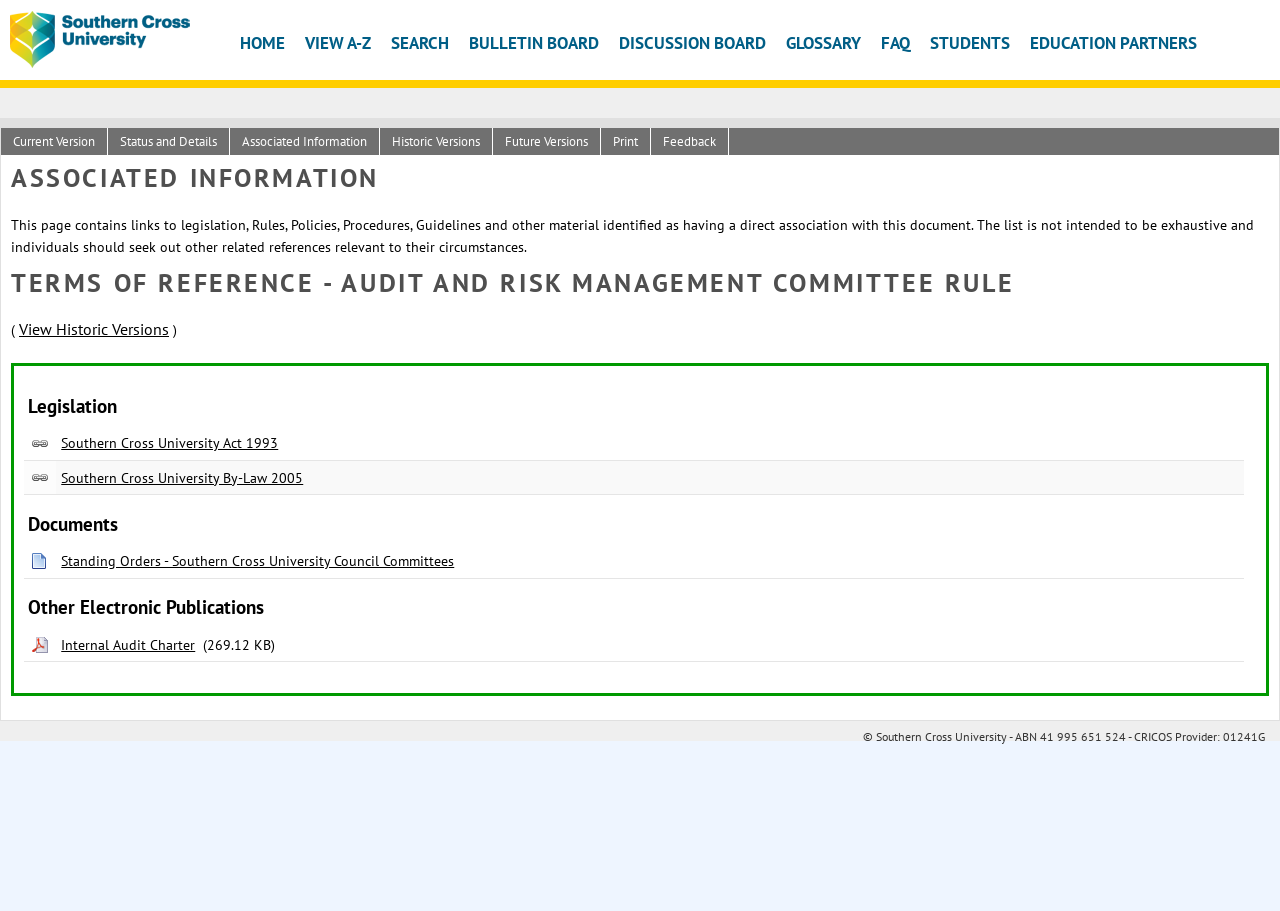Determine the bounding box coordinates of the clickable region to carry out the instruction: "View Historic Versions".

[0.015, 0.351, 0.132, 0.373]